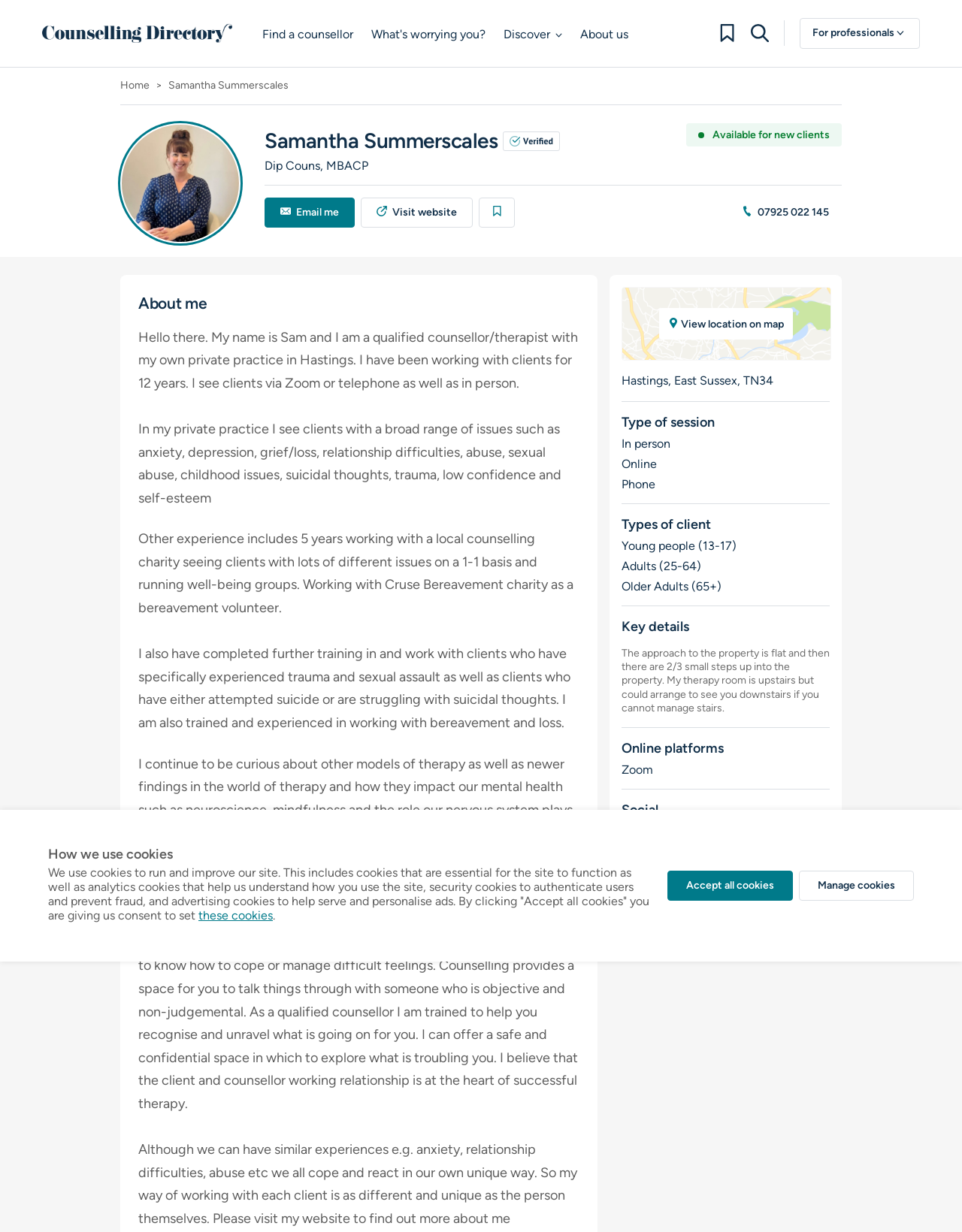Locate the bounding box coordinates of the clickable area needed to fulfill the instruction: "View location on map".

[0.647, 0.233, 0.863, 0.292]